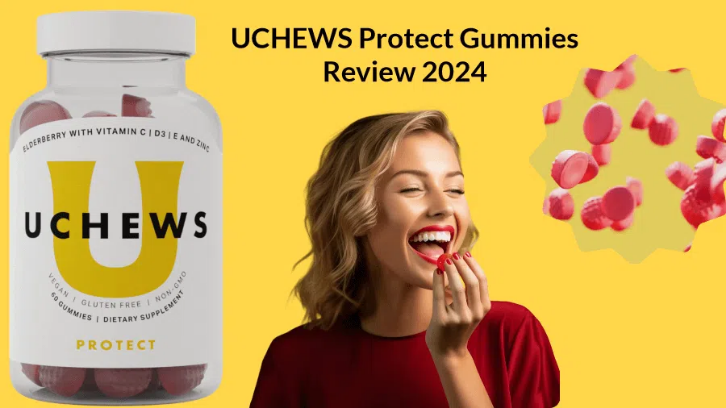Please analyze the image and provide a thorough answer to the question:
What is the color of the background?

The bright yellow background of the image is noticeable and enhances the energetic feel of the image, which represents the vitality and immune support offered by the UCHEWS Protect Gummies.